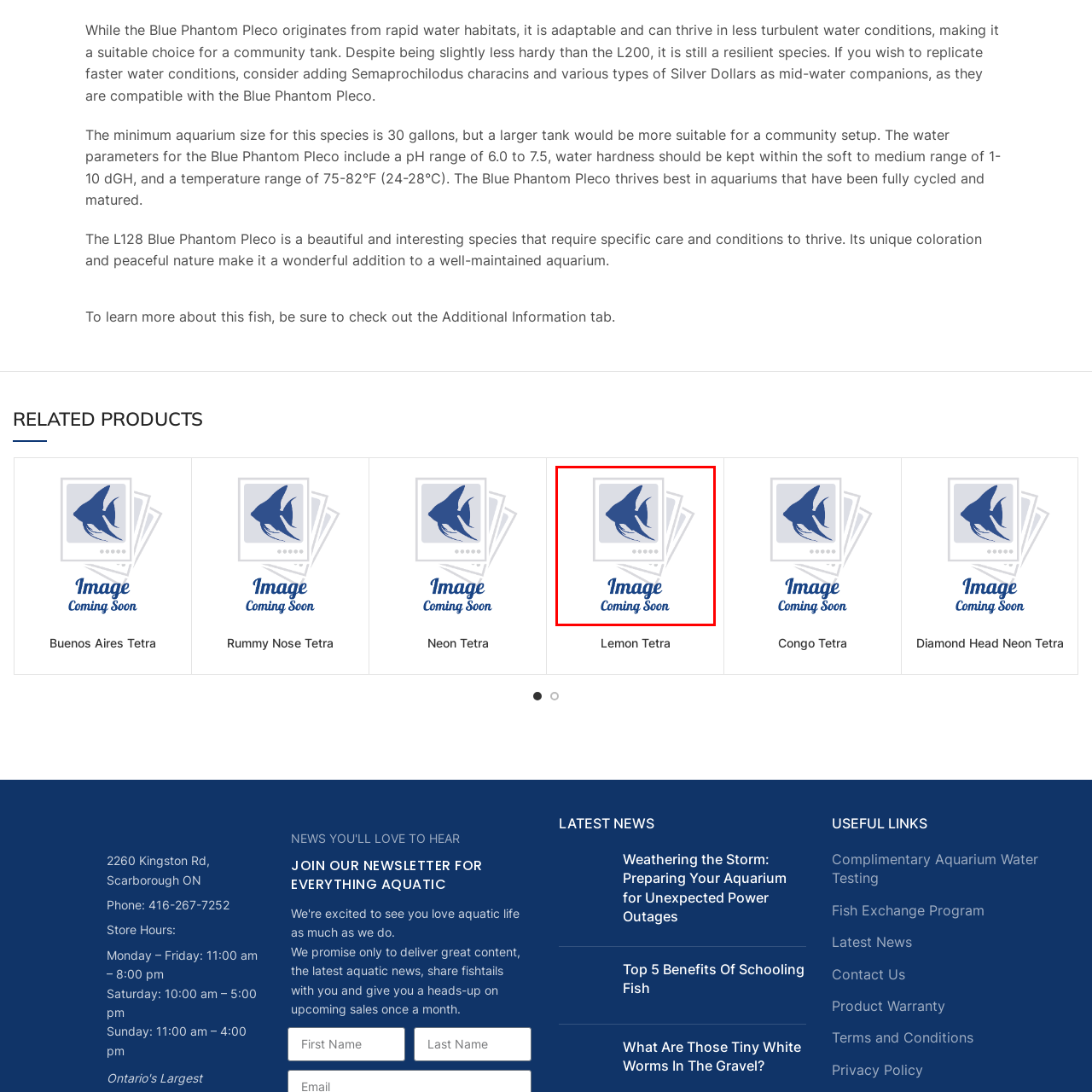What is displayed below the graphic?
Carefully examine the image within the red bounding box and provide a detailed answer to the question.

The caption 'Image Coming Soon' is displayed below the graphic, indicating that additional visual information about an aquatic species or product will be available shortly.